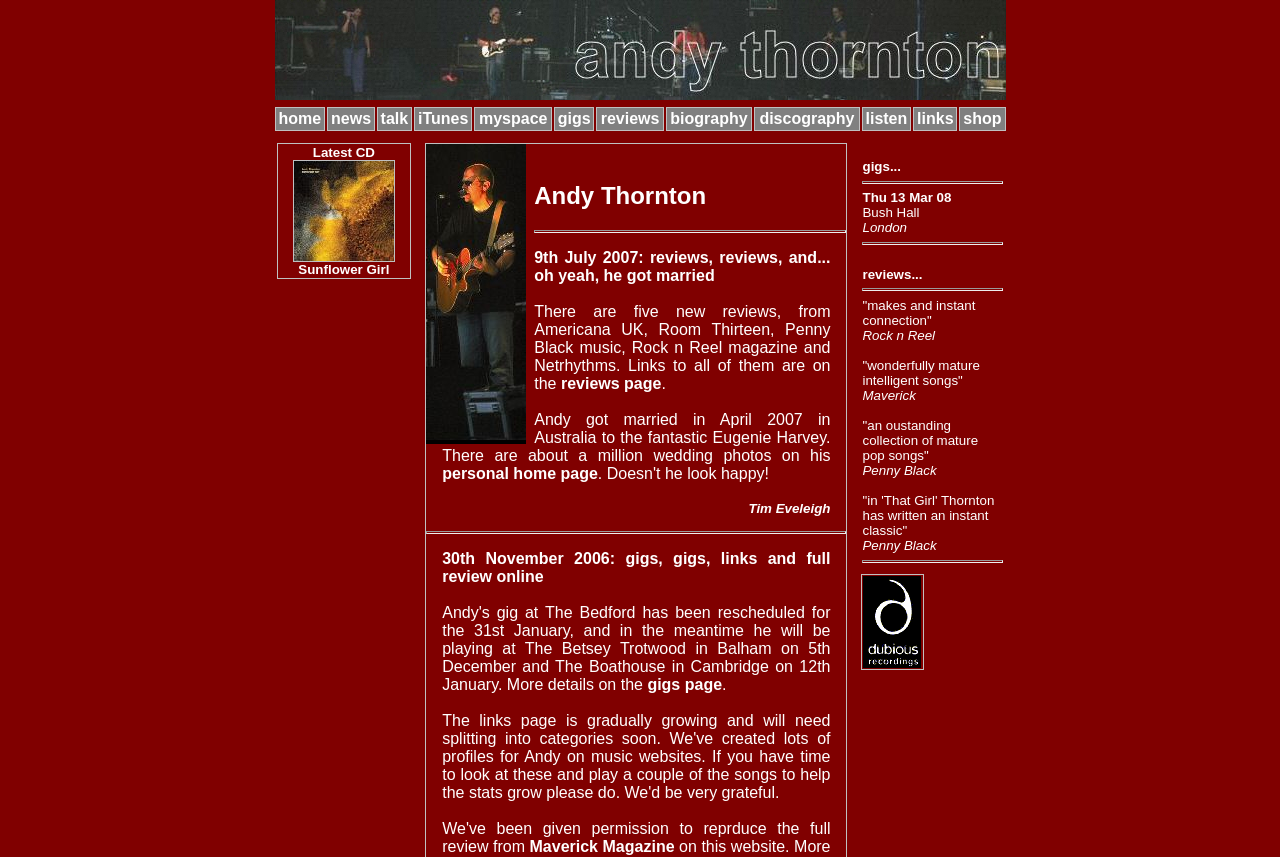Can you find the bounding box coordinates for the UI element given this description: "personal home page"? Provide the coordinates as four float numbers between 0 and 1: [left, top, right, bottom].

[0.345, 0.542, 0.467, 0.562]